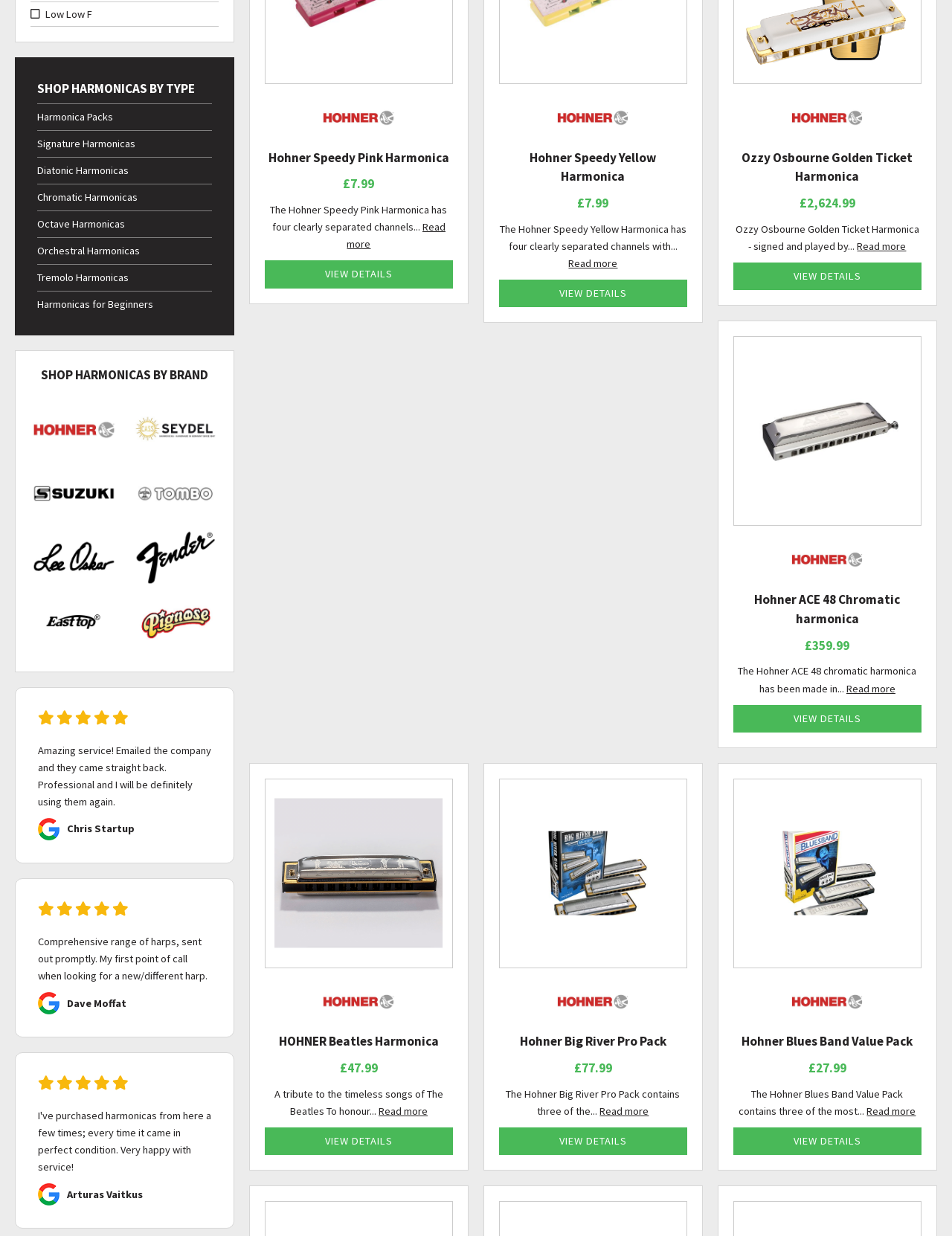Find the bounding box coordinates for the area you need to click to carry out the instruction: "Read more about Ozzy Osbourne Golden Ticket Harmonica". The coordinates should be four float numbers between 0 and 1, indicated as [left, top, right, bottom].

[0.9, 0.194, 0.952, 0.205]